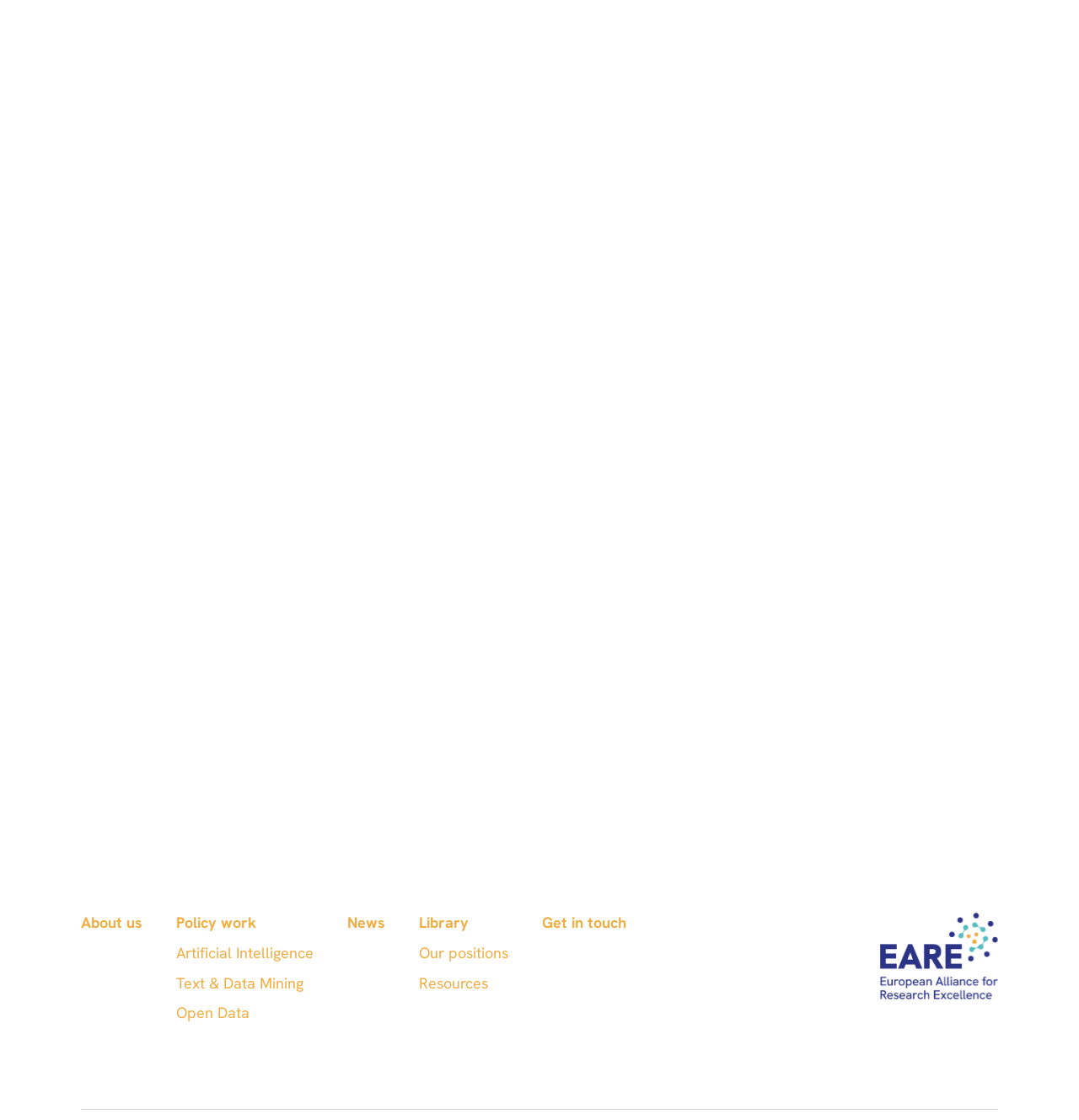Please find the bounding box coordinates of the element that needs to be clicked to perform the following instruction: "Click on '07 Why is it necessary to access large volumes of copyrighted works?'". The bounding box coordinates should be four float numbers between 0 and 1, represented as [left, top, right, bottom].

[0.075, 0.023, 0.925, 0.122]